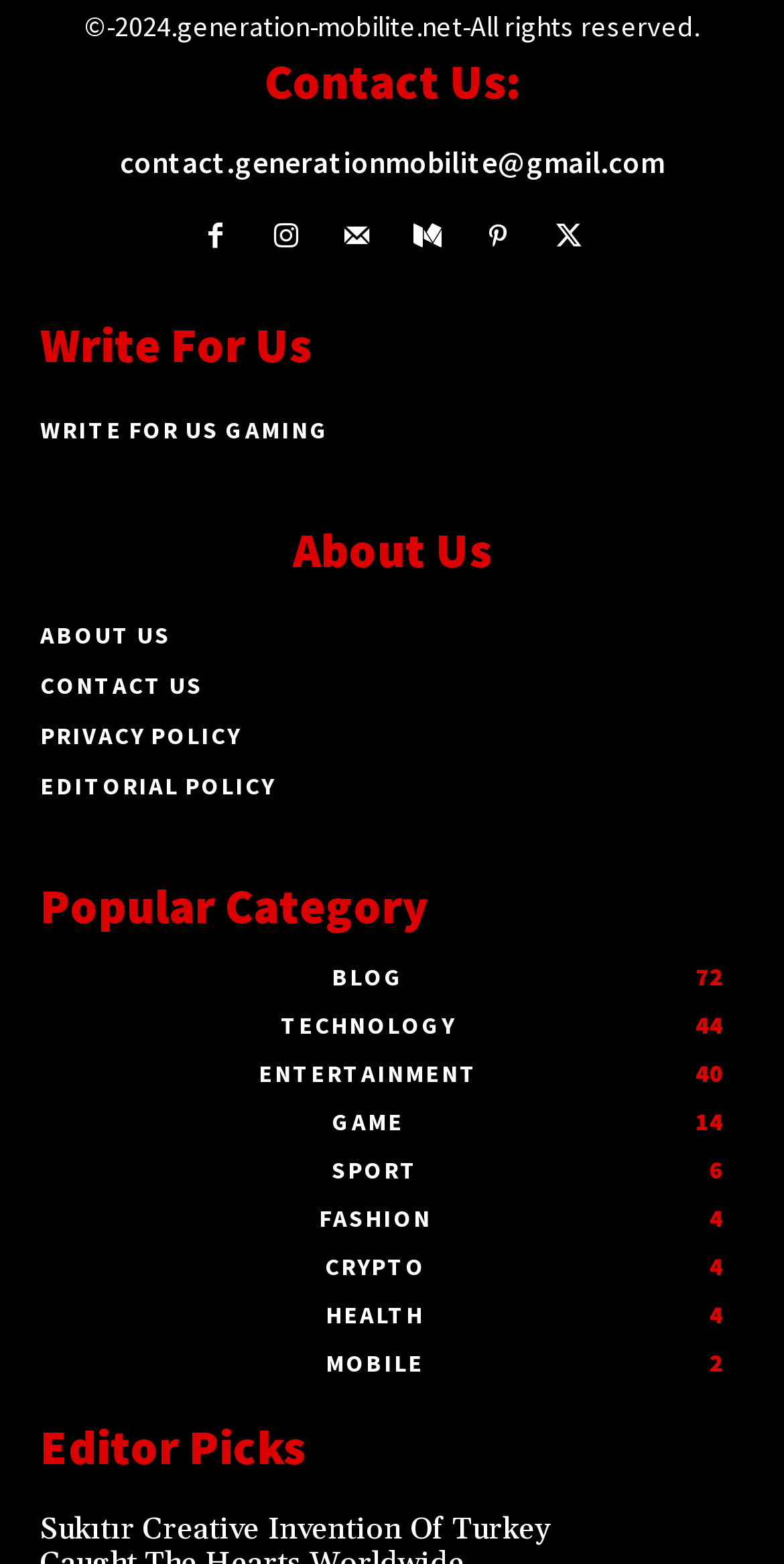Find the bounding box coordinates of the clickable area that will achieve the following instruction: "Explore Entertainment category".

[0.329, 0.677, 0.609, 0.696]